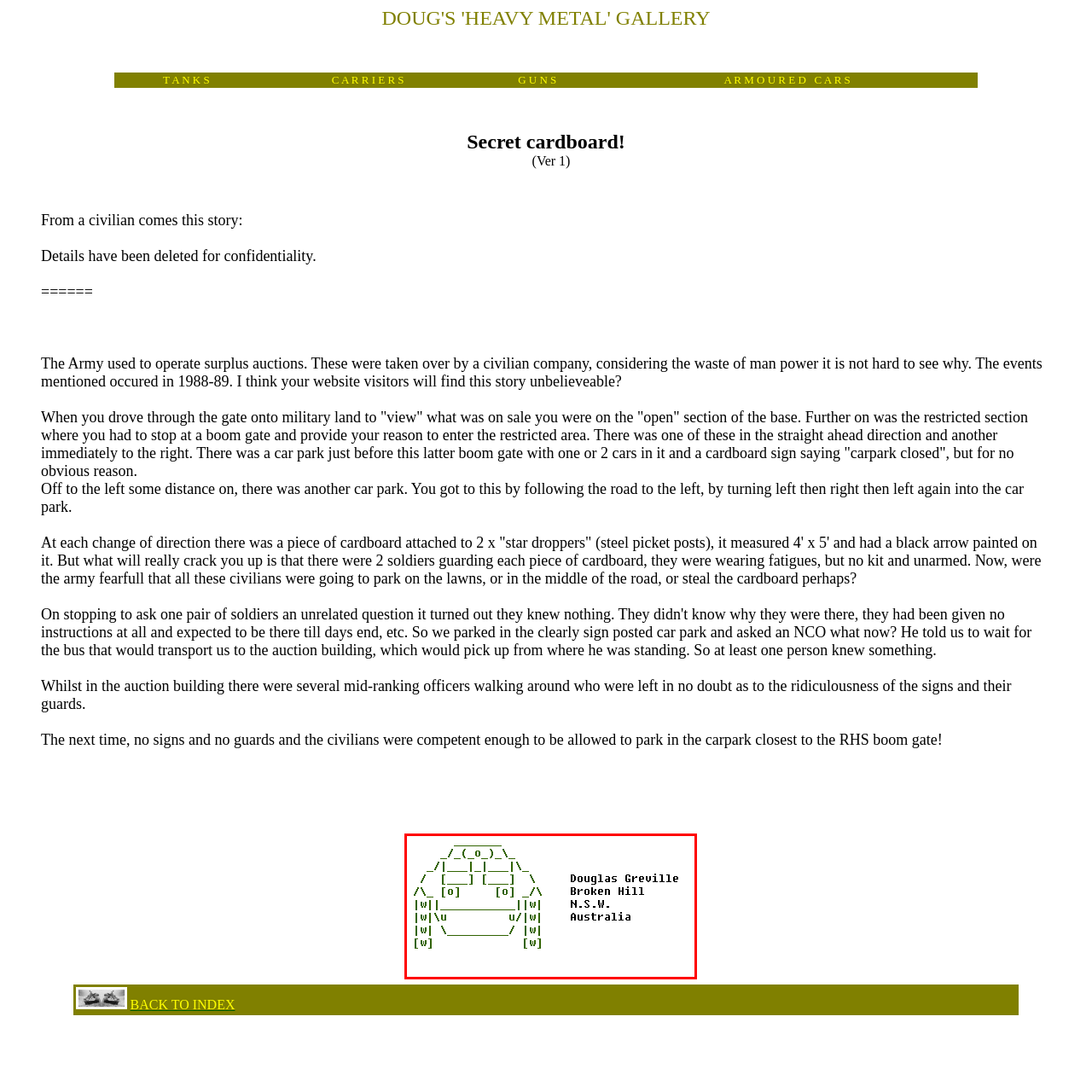Generate a meticulous caption for the image that is highlighted by the red boundary line.

The image features an intricate ASCII art representation of a vehicle, likely a tank, accompanied by the name "Douglas Greville" and the location "Broken Hill, N.S.W., Australia." The artwork is created using various symbols to depict details such as the tank's turret, chassis, and wheels in a stylized, creative format. The use of green characters enhances the visual effect, giving it an electronic, retro appearance reminiscent of early computer graphics. This blend of art and personal attribution reflects a unique expression of identity and place, celebrating both creativity and functionality in digital art forms.